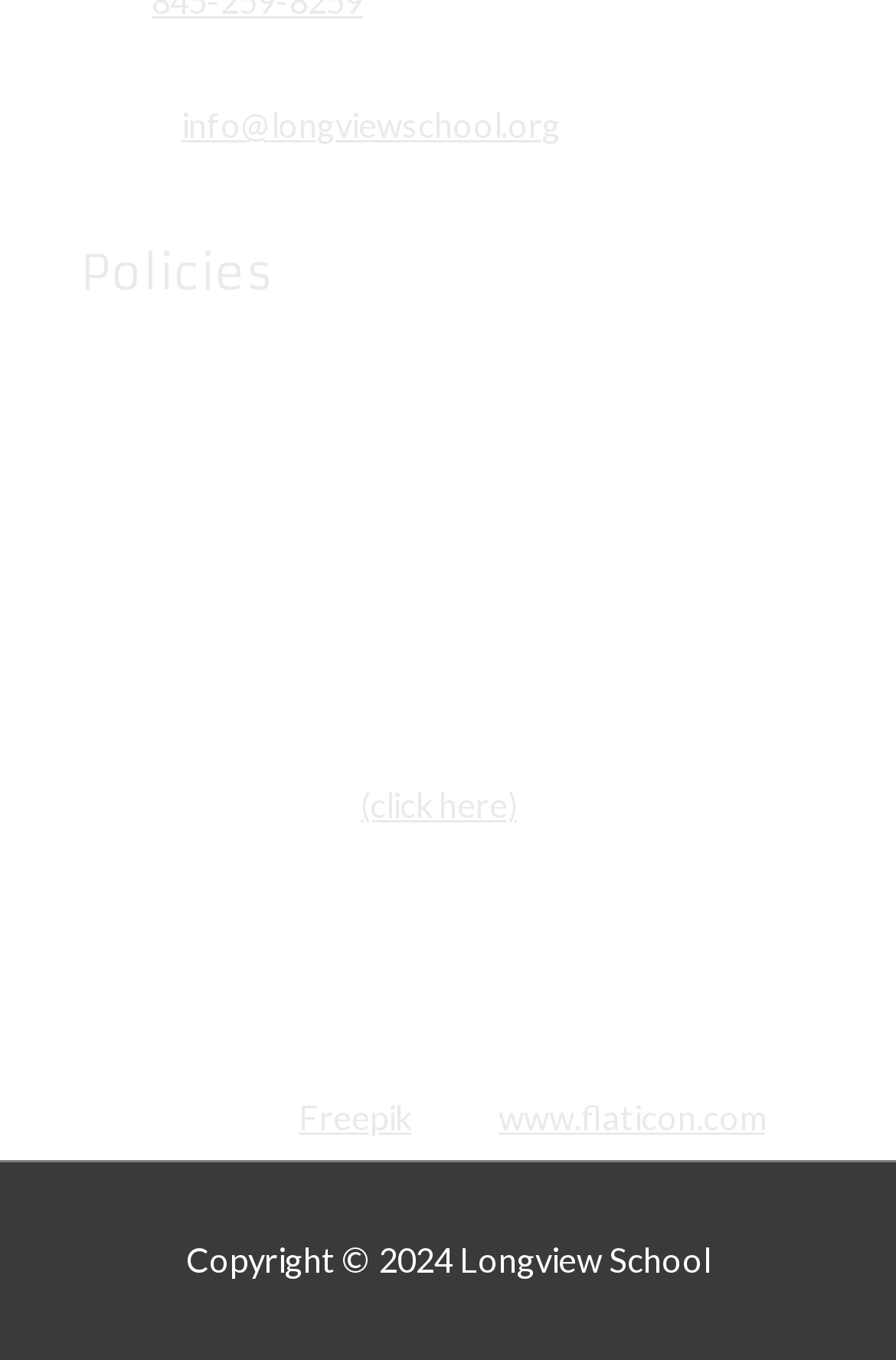Using floating point numbers between 0 and 1, provide the bounding box coordinates in the format (top-left x, top-left y, bottom-right x, bottom-right y). Locate the UI element described here: aria-label="instagram"

[0.147, 0.691, 0.197, 0.717]